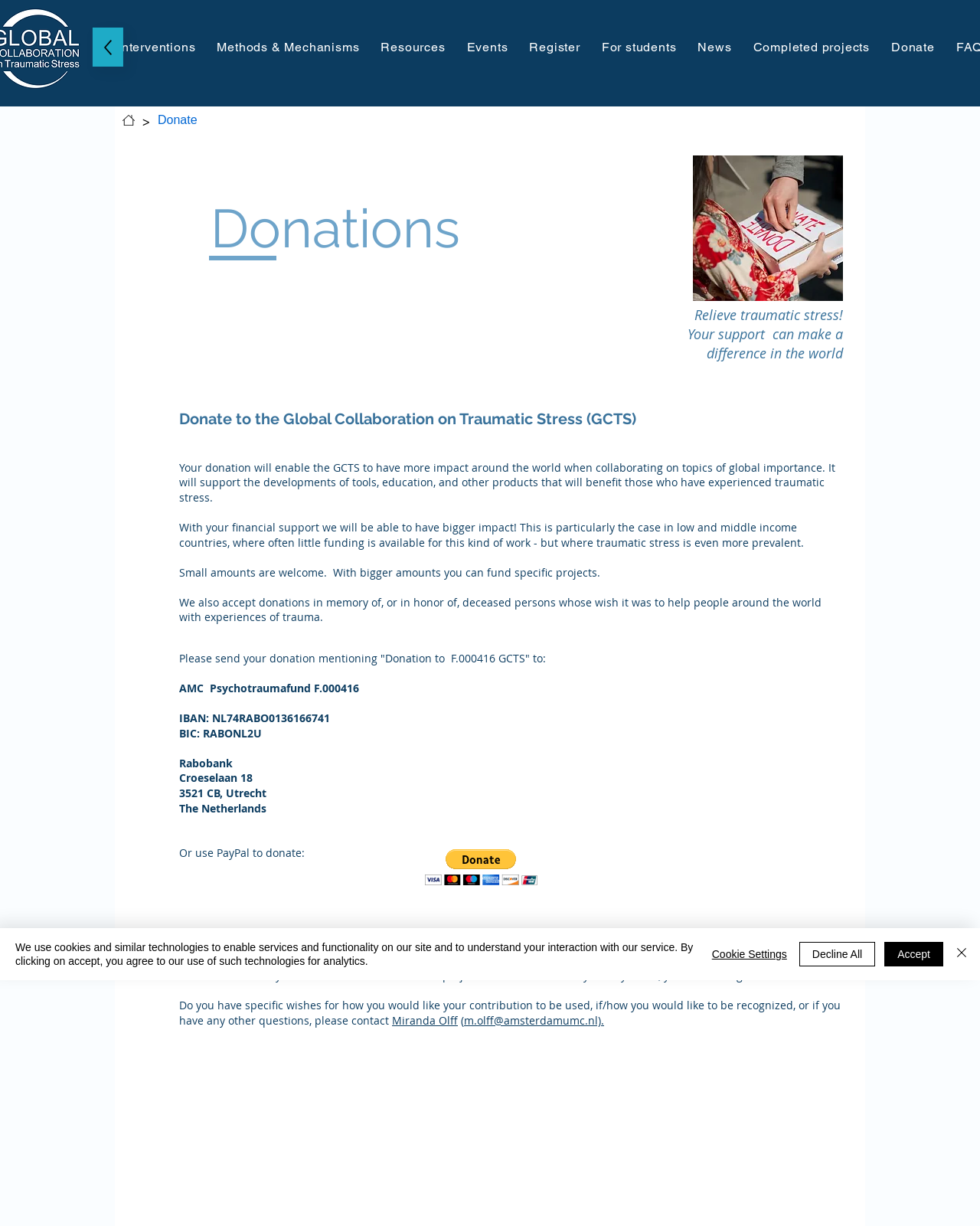Please specify the bounding box coordinates for the clickable region that will help you carry out the instruction: "Click Donate via PayPal button".

[0.434, 0.693, 0.548, 0.722]